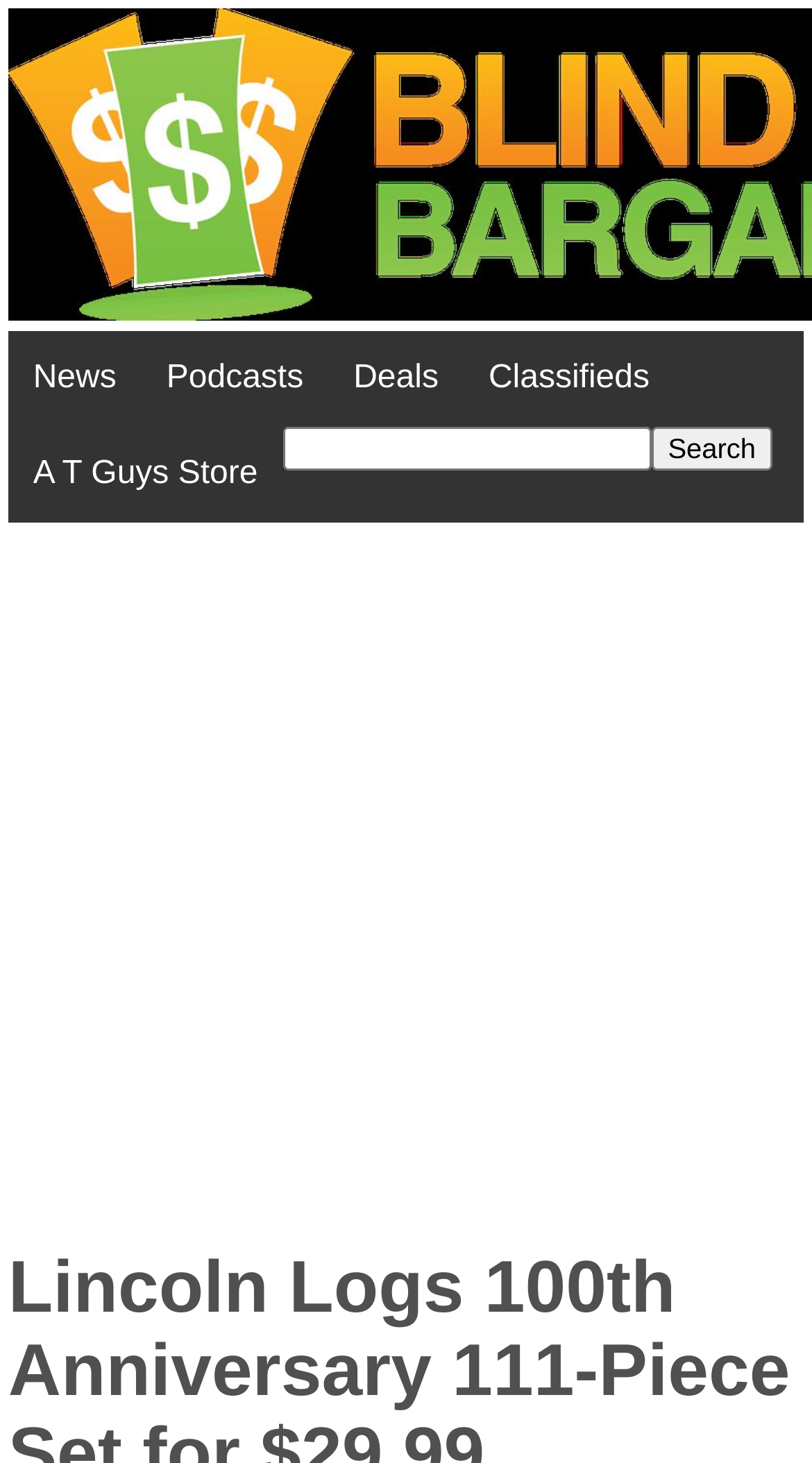Please specify the bounding box coordinates in the format (top-left x, top-left y, bottom-right x, bottom-right y), with values ranging from 0 to 1. Identify the bounding box for the UI component described as follows: Deals

[0.404, 0.226, 0.571, 0.292]